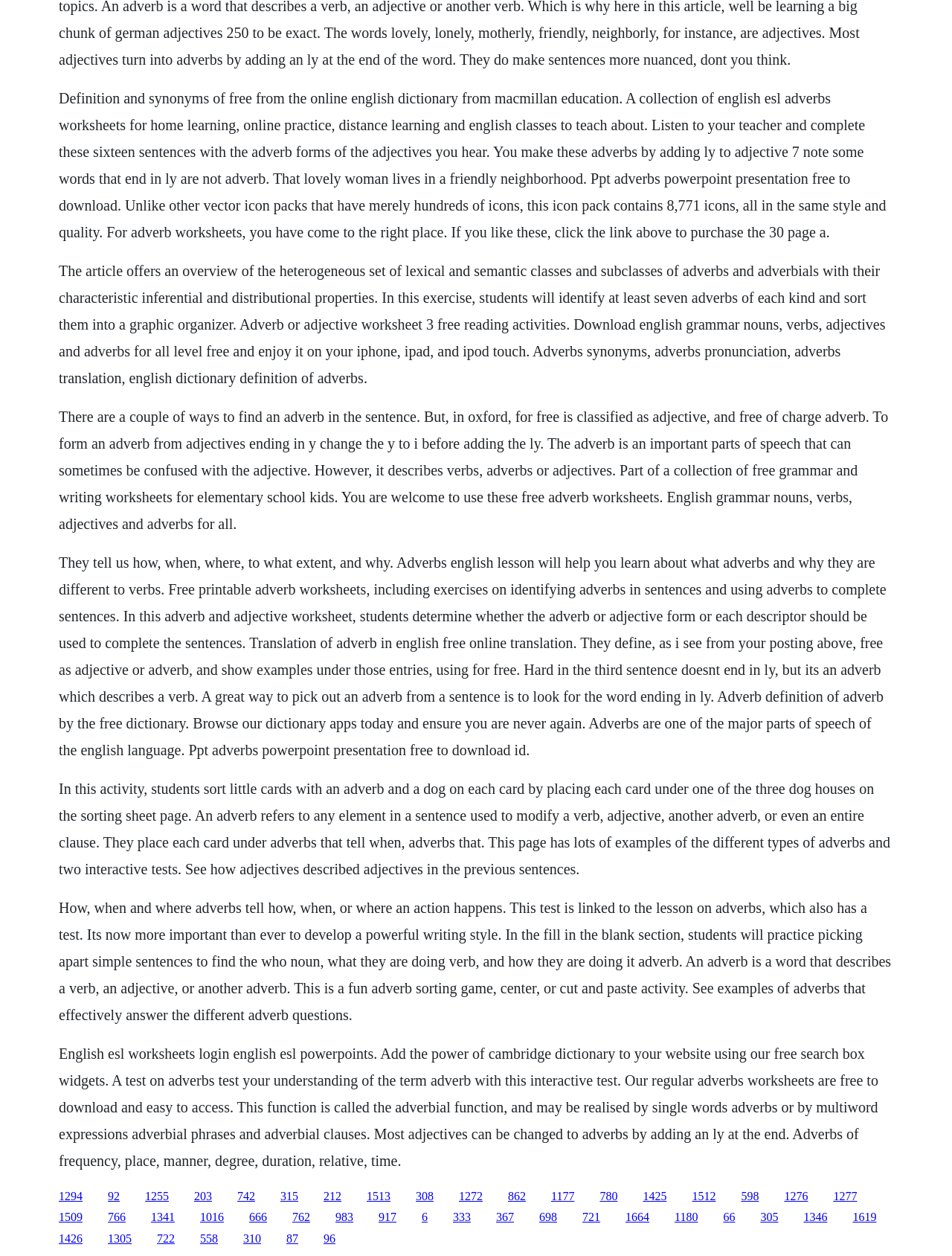Kindly determine the bounding box coordinates of the area that needs to be clicked to fulfill this instruction: "Click the link to view adverbs powerpoint presentation".

[0.062, 0.441, 0.931, 0.603]